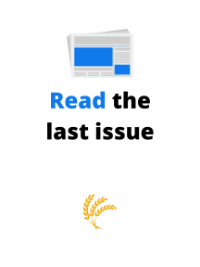Please analyze the image and provide a thorough answer to the question:
What is the purpose of the image?

The question asks about the purpose of the image. Upon examining the image, it is clear that the image is positioned as a link, encouraging users to access the most recent edition of the content being offered, as indicated by the invitation to 'Read the last issue'.